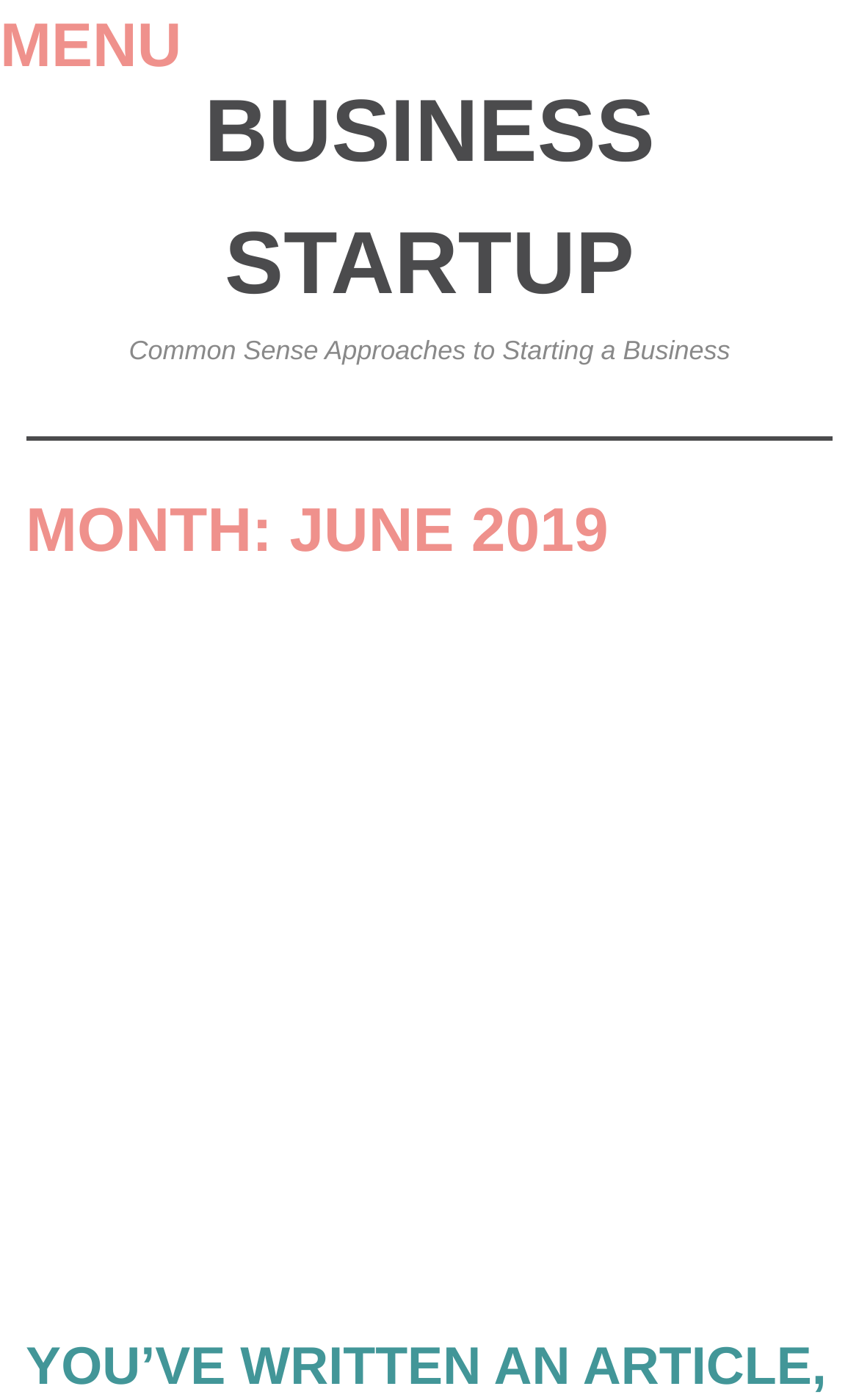What is the purpose of the 'SKIP TO CONTENT' link?
Please use the image to deliver a detailed and complete answer.

I inferred the purpose of the link by its text content 'SKIP TO CONTENT', which suggests that it allows users to bypass other elements and directly access the main content of the webpage.